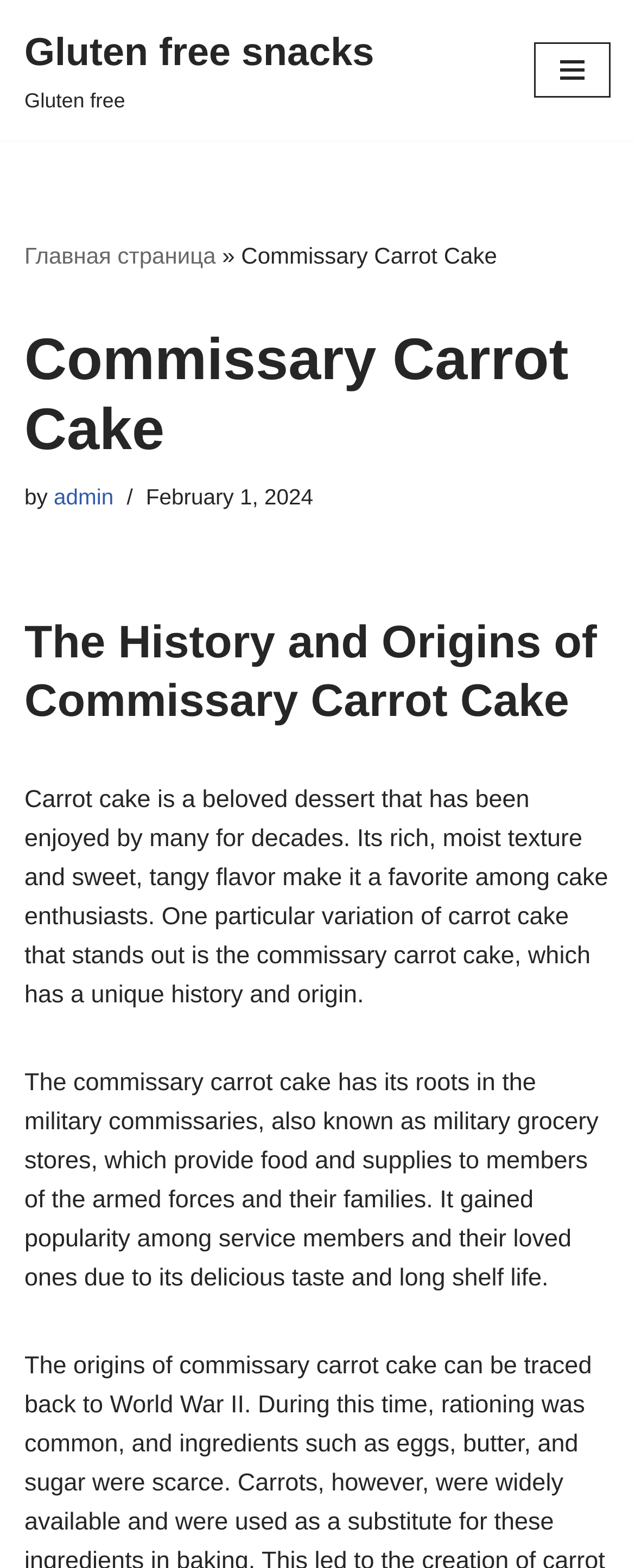Please extract the webpage's main title and generate its text content.

Commissary Carrot Cake